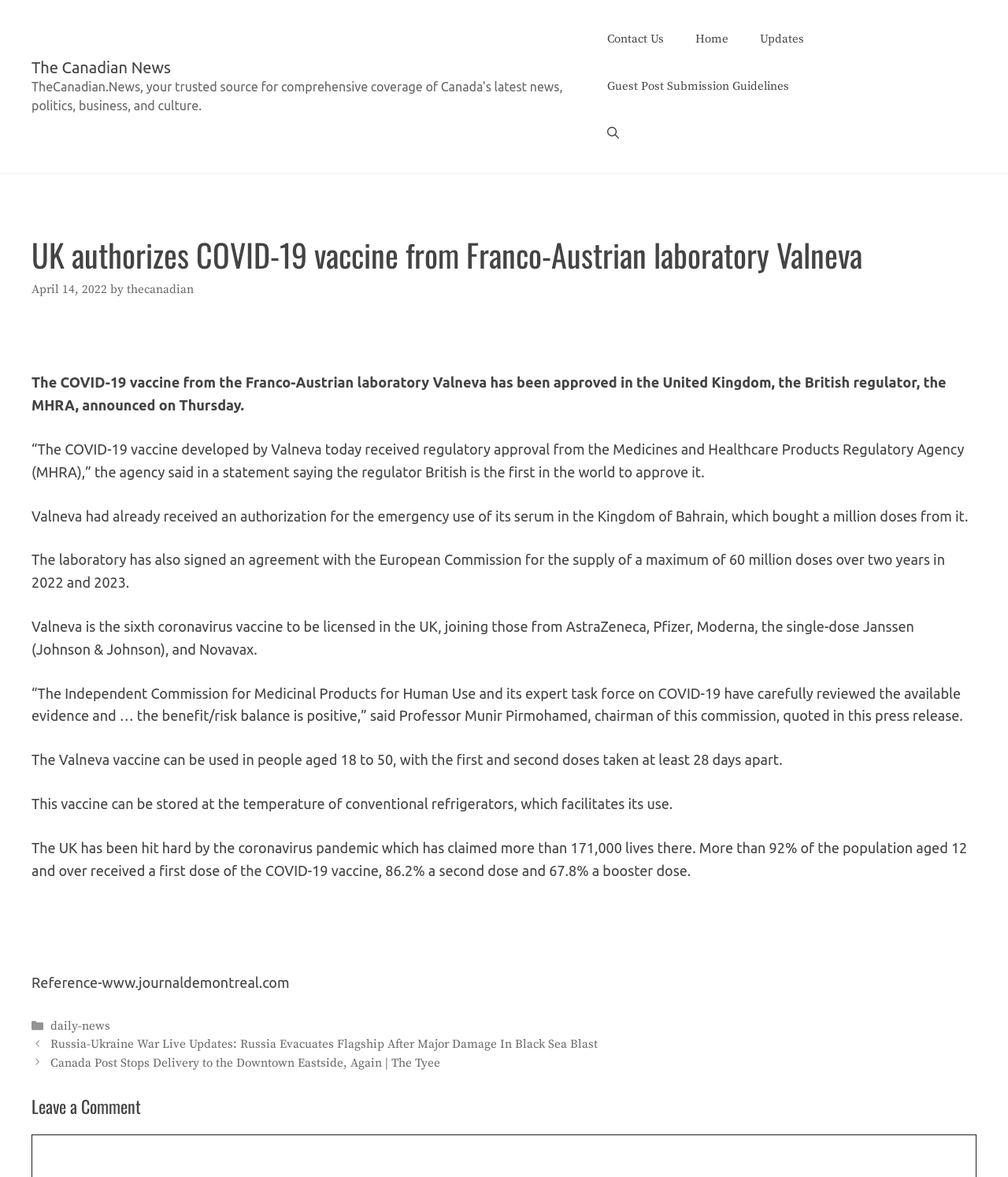Determine the bounding box coordinates of the UI element described by: "Guest Post Submission Guidelines".

[0.586, 0.054, 0.798, 0.094]